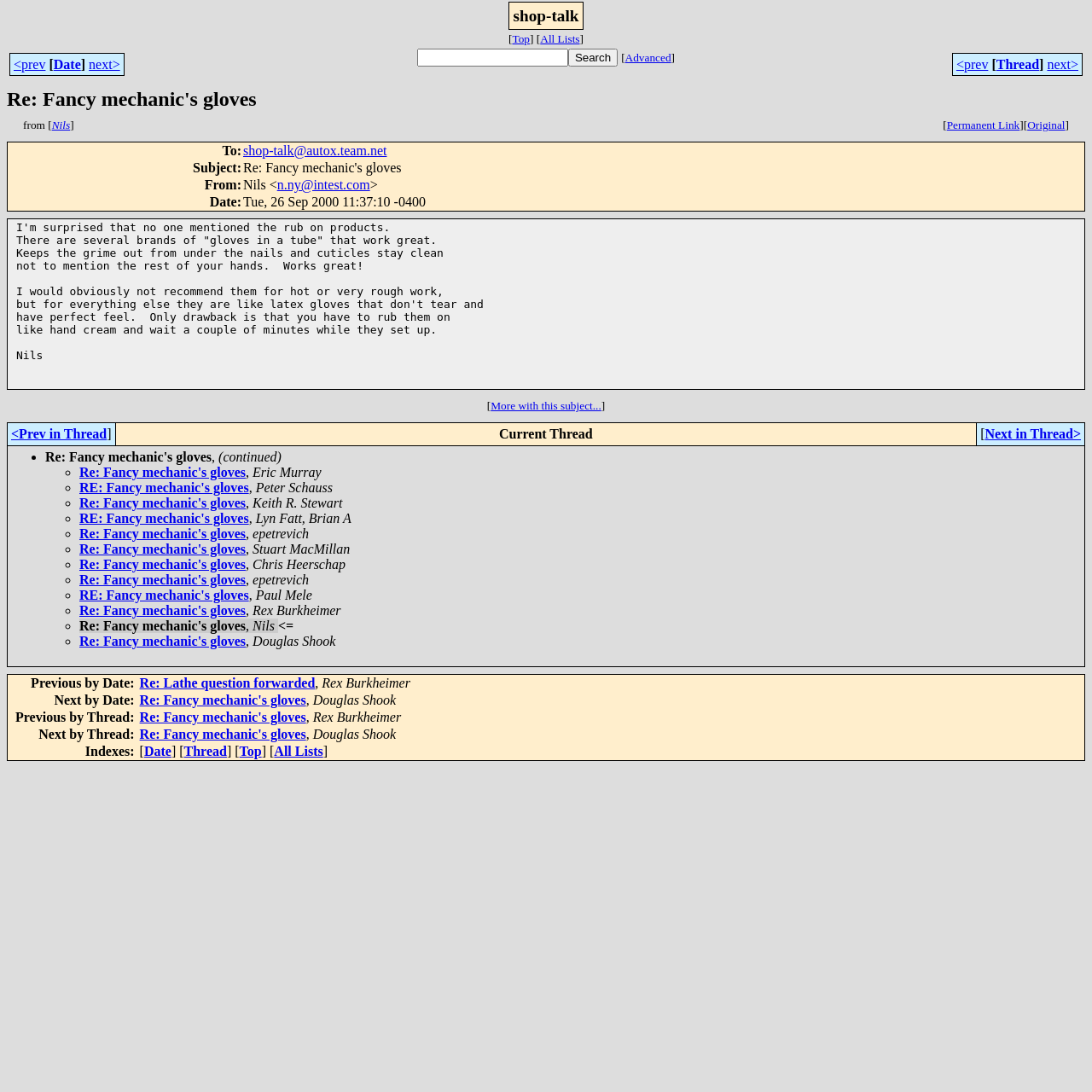Determine the bounding box coordinates of the region to click in order to accomplish the following instruction: "Go to the next page". Provide the coordinates as four float numbers between 0 and 1, specifically [left, top, right, bottom].

[0.902, 0.391, 0.99, 0.404]